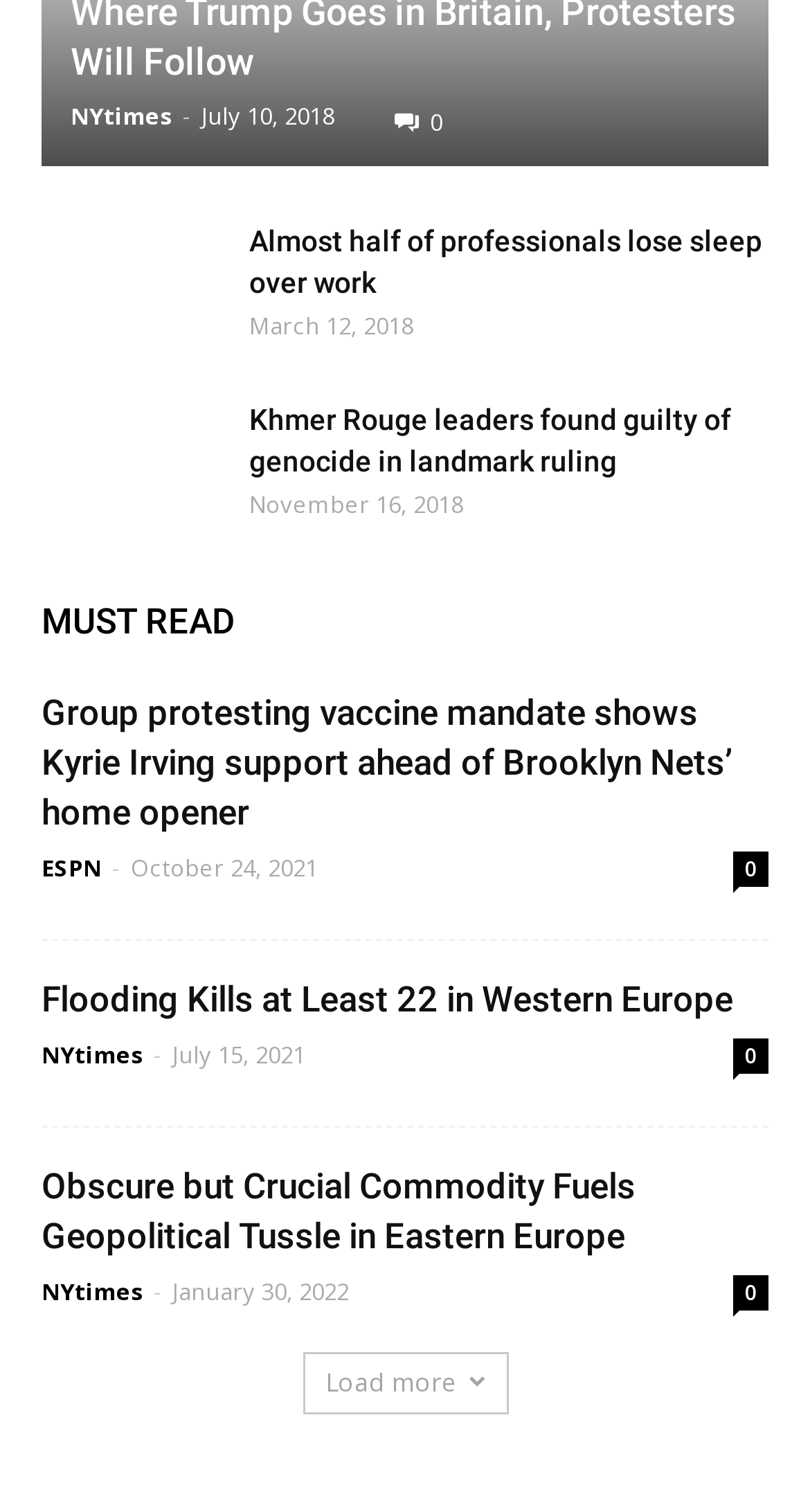Please find the bounding box for the UI component described as follows: "0".

[0.905, 0.563, 0.949, 0.586]